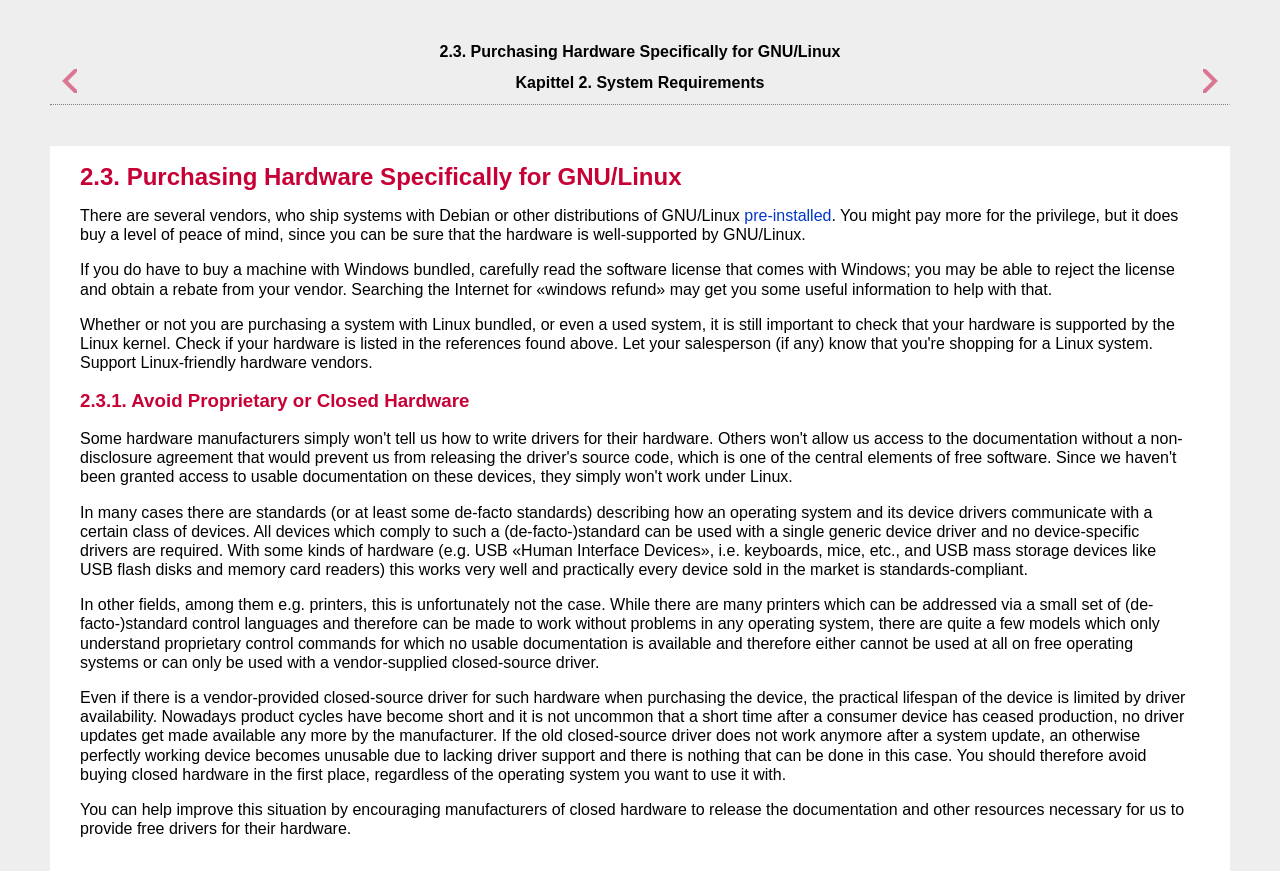What happens to closed hardware devices when the manufacturer stops providing driver updates?
Kindly offer a detailed explanation using the data available in the image.

According to the webpage, when a manufacturer stops providing driver updates for closed hardware devices, the devices become unusable, even if they were previously working, due to a lack of driver support.